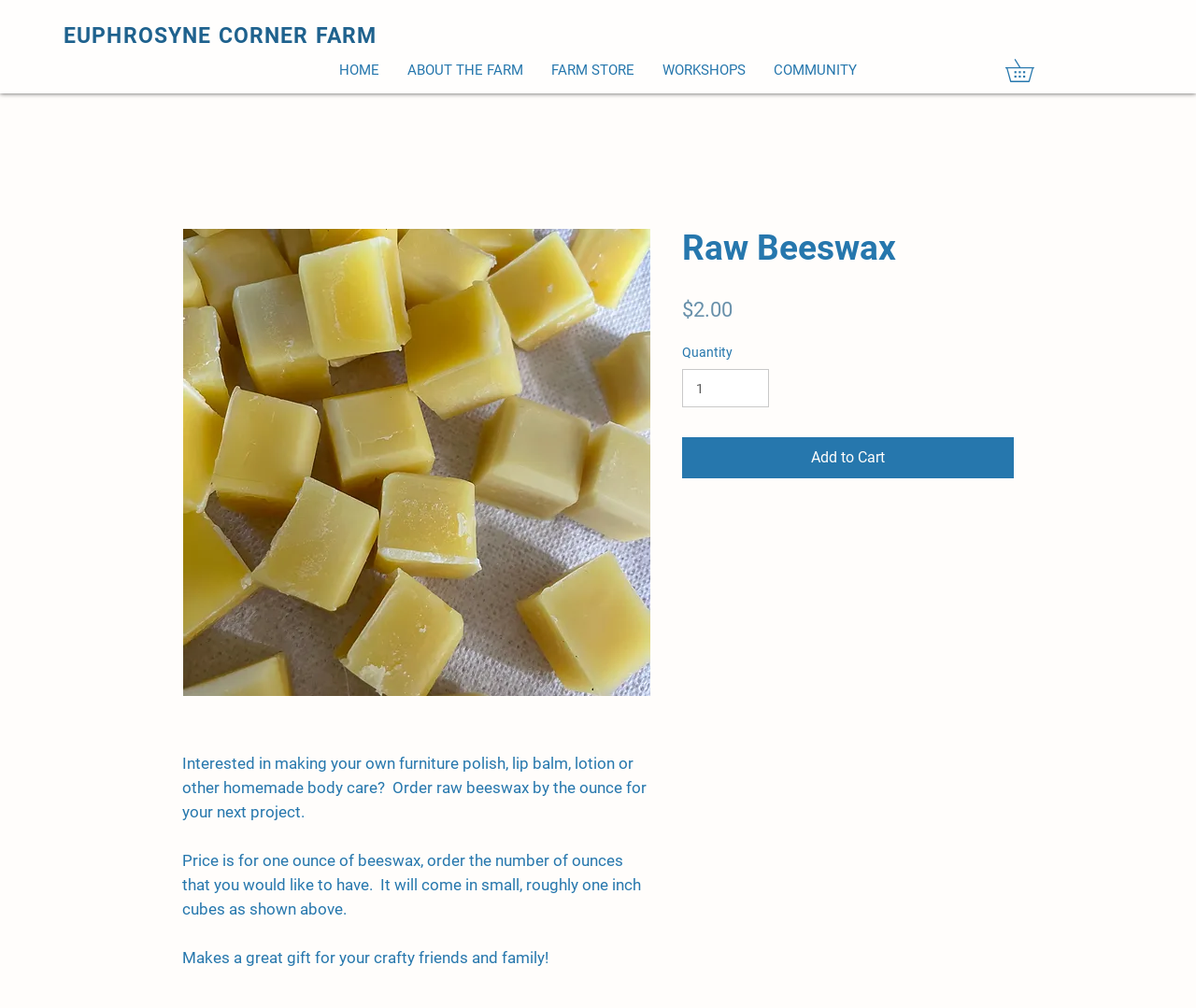Given the element description FARM STORE, identify the bounding box coordinates for the UI element on the webpage screenshot. The format should be (top-left x, top-left y, bottom-right x, bottom-right y), with values between 0 and 1.

[0.449, 0.055, 0.542, 0.085]